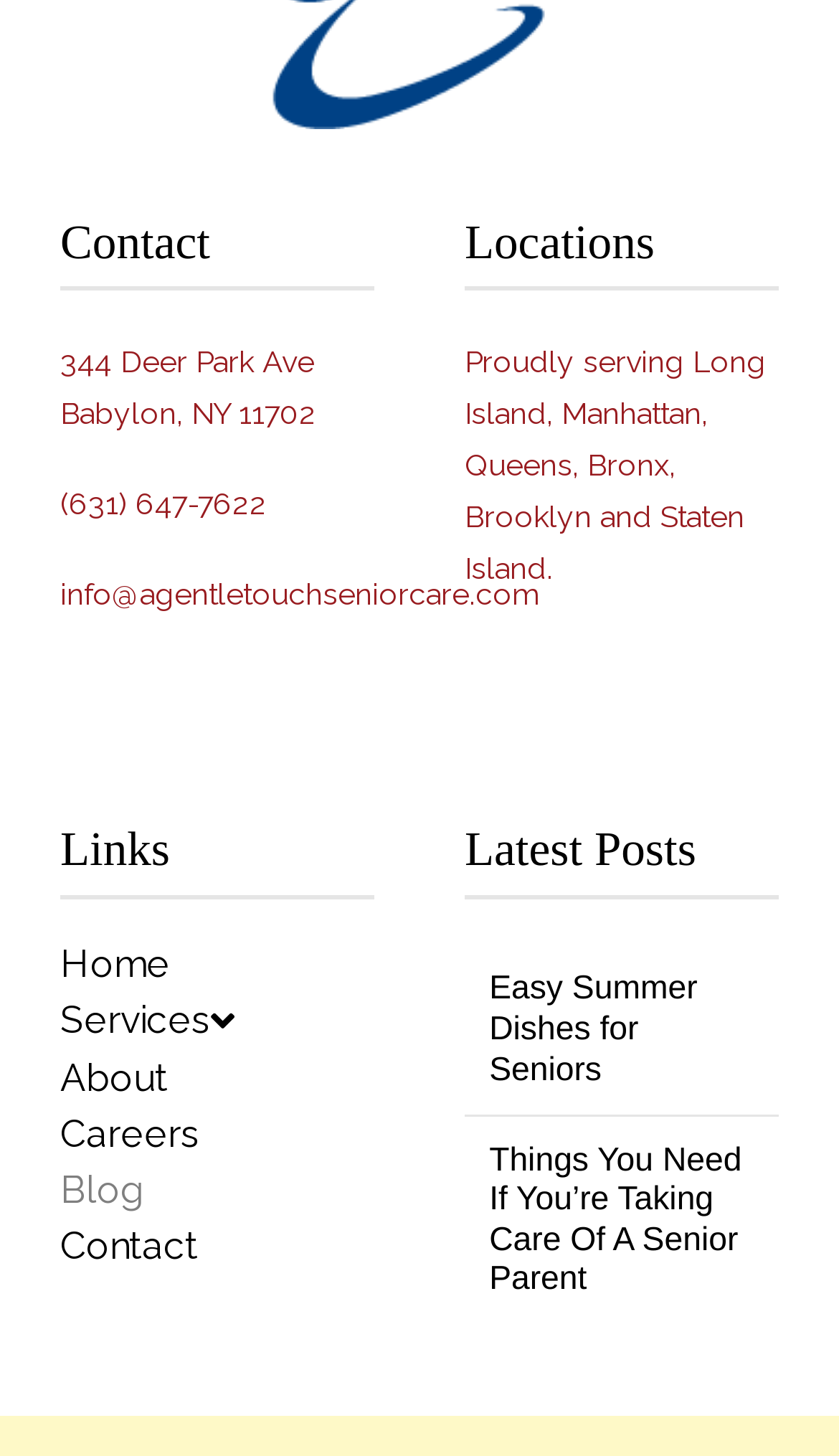Please determine the bounding box coordinates for the element that should be clicked to follow these instructions: "Explore locations served".

[0.554, 0.237, 0.913, 0.401]